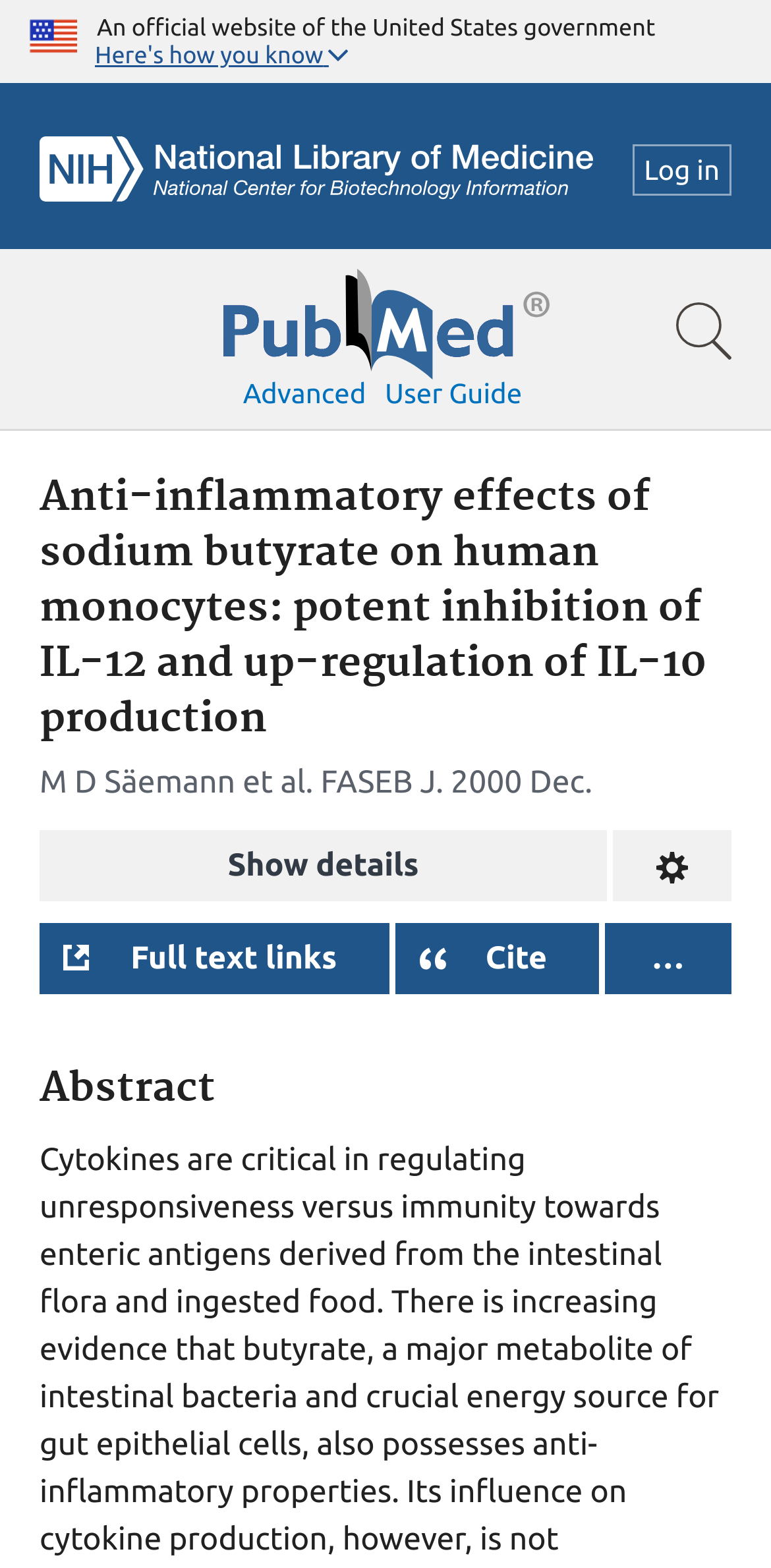Using the given element description, provide the bounding box coordinates (top-left x, top-left y, bottom-right x, bottom-right y) for the corresponding UI element in the screenshot: parent_node: Advanced aria-label="Pubmed Logo"

[0.288, 0.171, 0.712, 0.228]